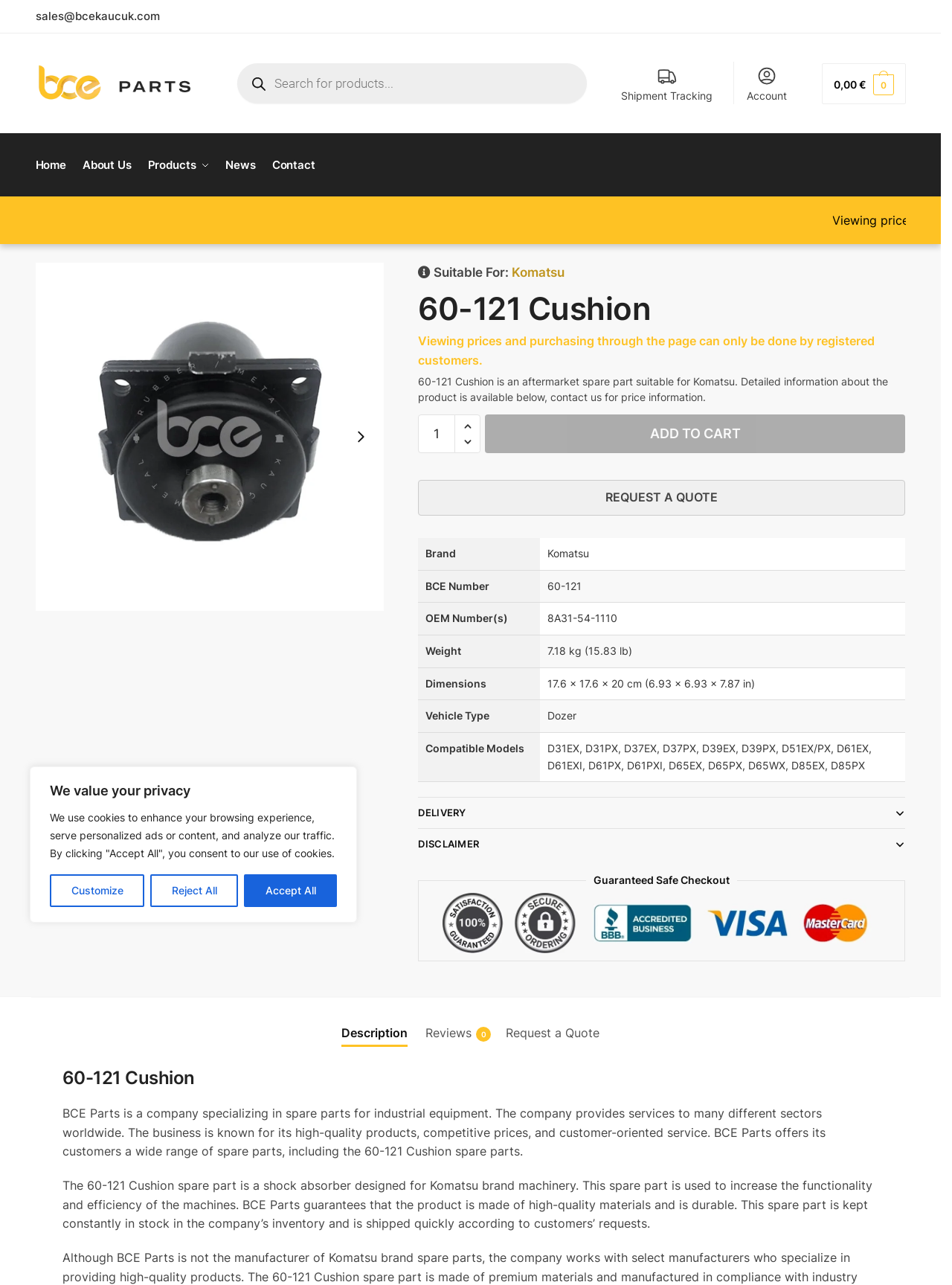Please identify the bounding box coordinates of the area that needs to be clicked to fulfill the following instruction: "View shipment tracking."

[0.643, 0.048, 0.758, 0.081]